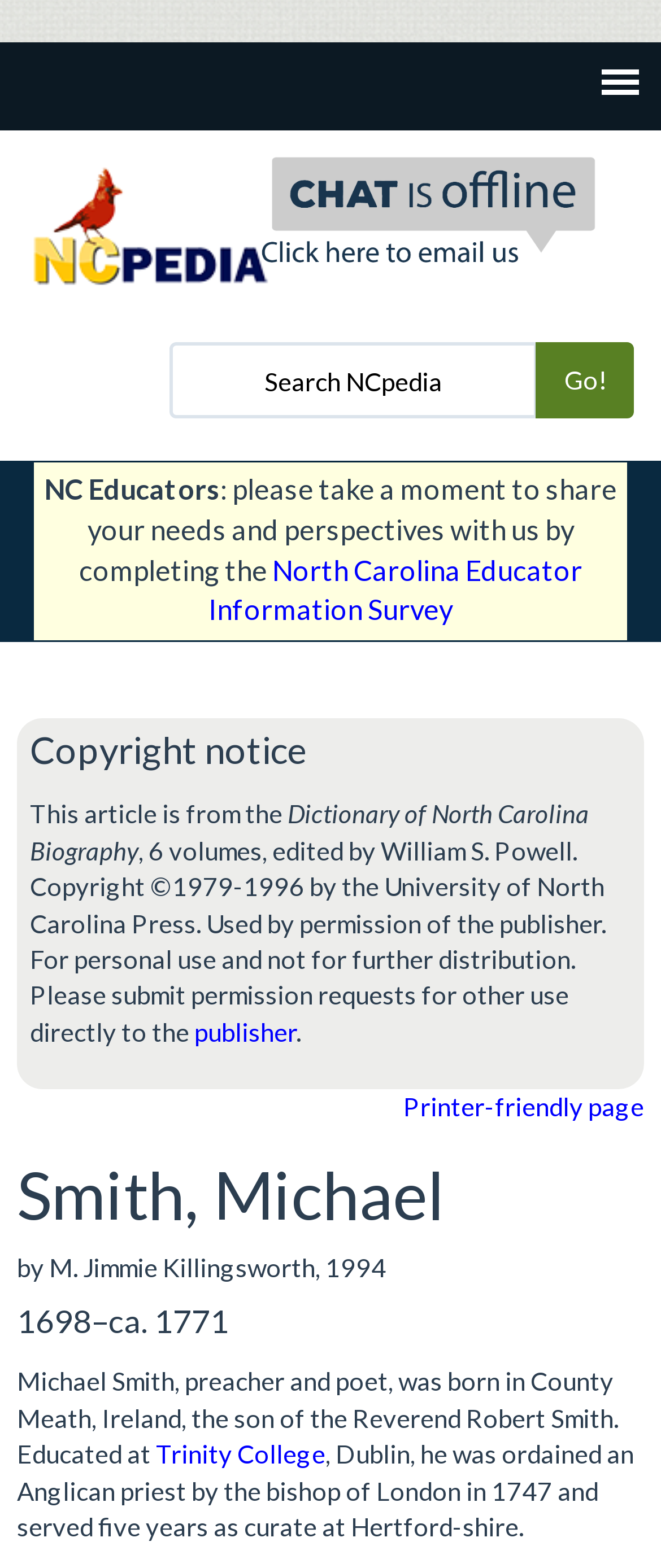Locate the bounding box of the user interface element based on this description: "publisher".

[0.294, 0.648, 0.447, 0.668]